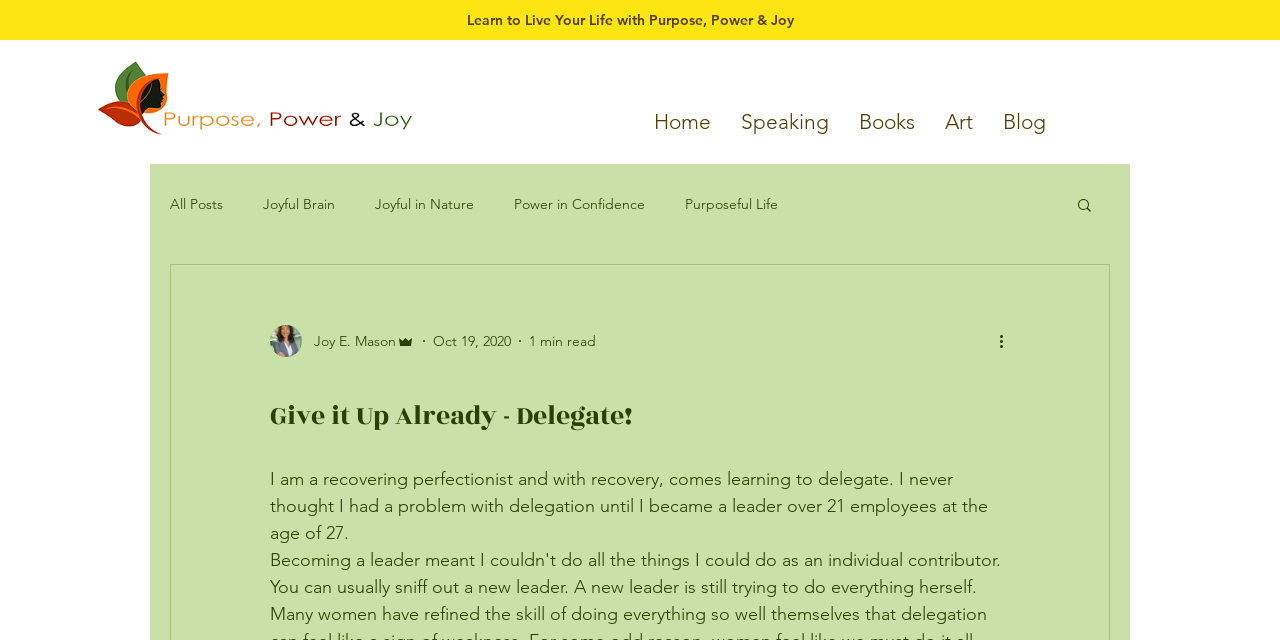Please reply with a single word or brief phrase to the question: 
What is the author's profession?

Writer